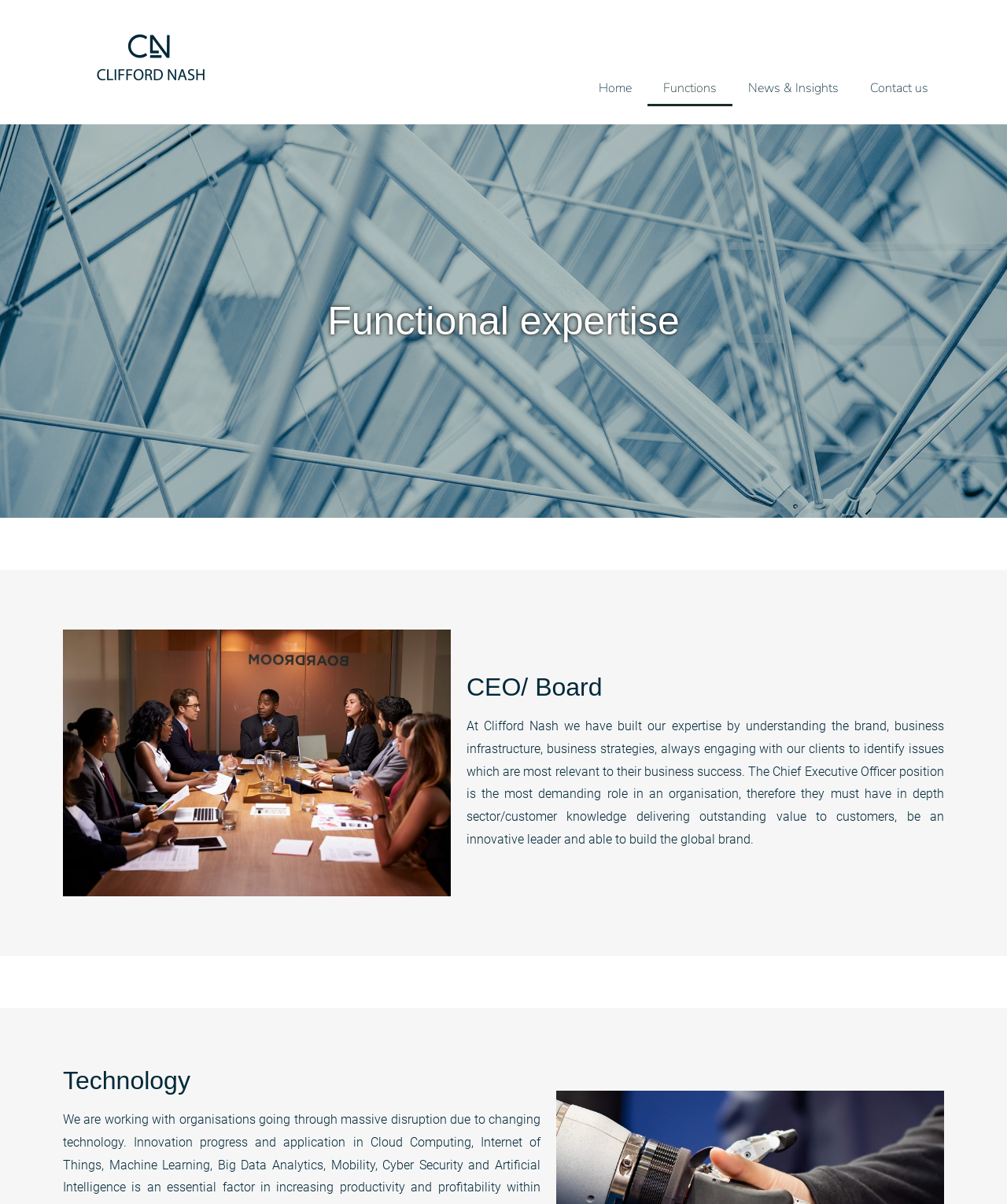Craft a detailed narrative of the webpage's structure and content.

The webpage is about Clifford Nash, a company that provides bespoke services tailored to client hiring needs. At the top left corner, there is a logo of Clifford Nash, which is an image linked to the company's homepage. 

To the right of the logo, there is a navigation menu with four links: "Home", "Functions", "News & Insights", and "Contact us". 

Below the navigation menu, there is a heading that reads "Functional expertise". 

On the left side of the page, there is an image of a CEO, which is accompanied by a heading that reads "CEO/ Board". 

To the right of the CEO image, there is a block of text that describes the company's expertise in understanding the brand, business infrastructure, and business strategies, and how they engage with clients to identify issues relevant to their business success. The text also highlights the importance of the Chief Executive Officer position in an organisation.

At the bottom of the page, there is another heading that reads "Technology".